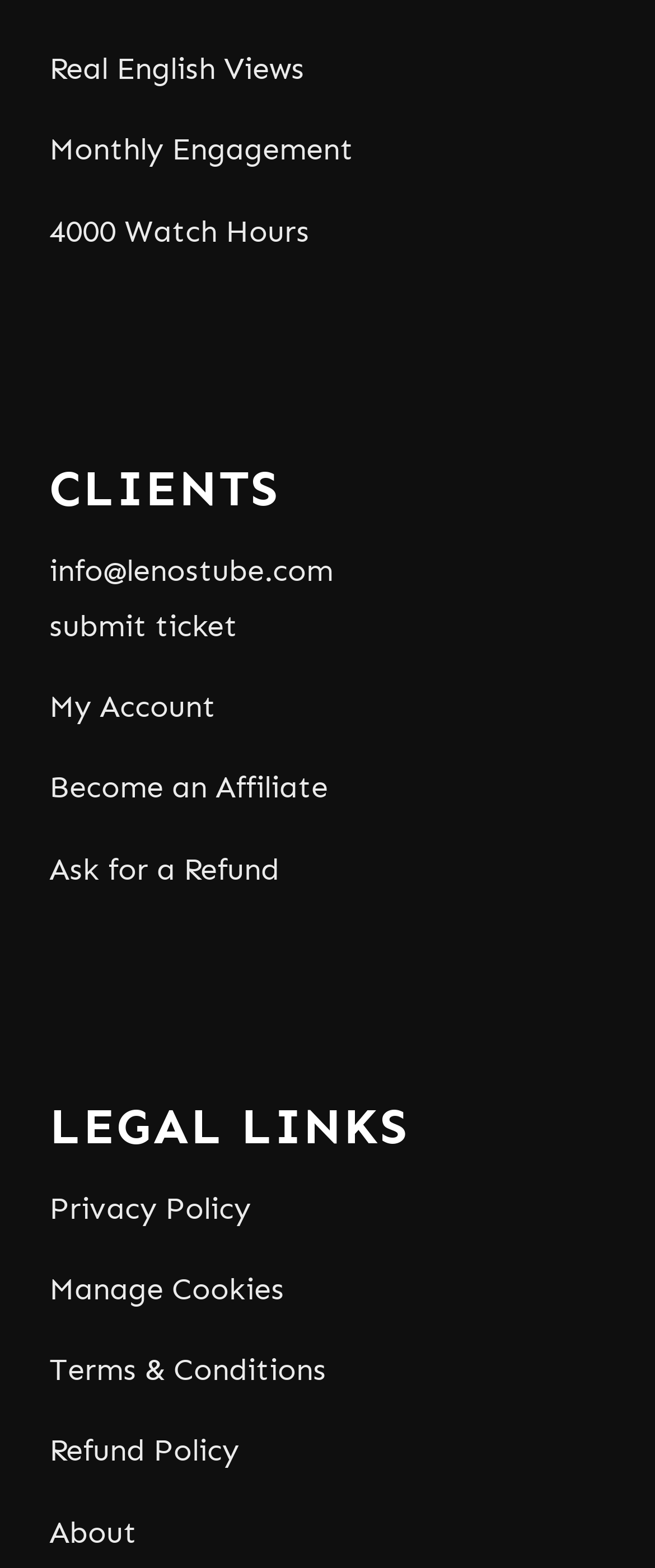Answer the following query concisely with a single word or phrase:
What is the first link on the webpage?

Real English Views